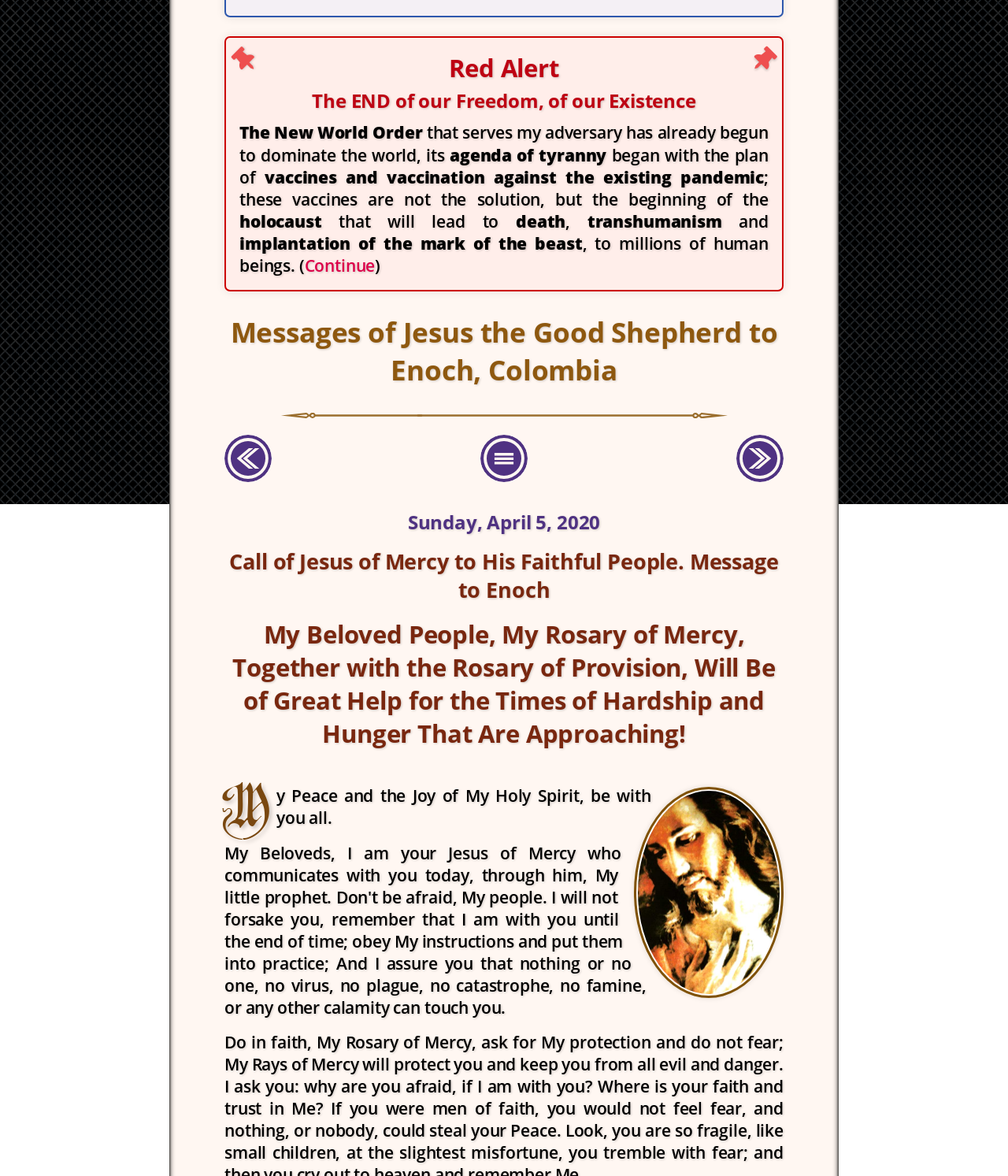From the webpage screenshot, predict the bounding box coordinates (top-left x, top-left y, bottom-right x, bottom-right y) for the UI element described here: alt="<-"

[0.223, 0.395, 0.27, 0.414]